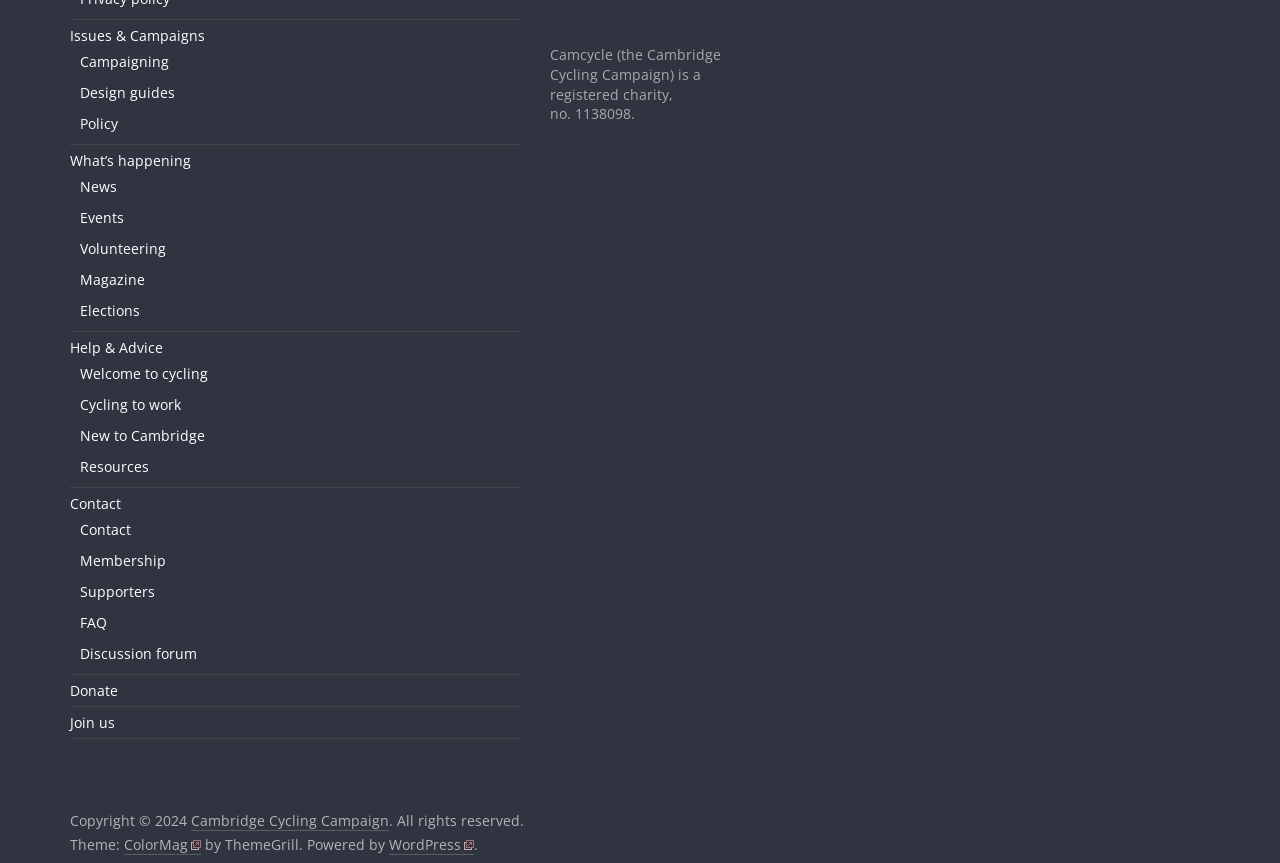Locate the bounding box coordinates of the element's region that should be clicked to carry out the following instruction: "Learn about Volunteering". The coordinates need to be four float numbers between 0 and 1, i.e., [left, top, right, bottom].

[0.062, 0.277, 0.13, 0.299]